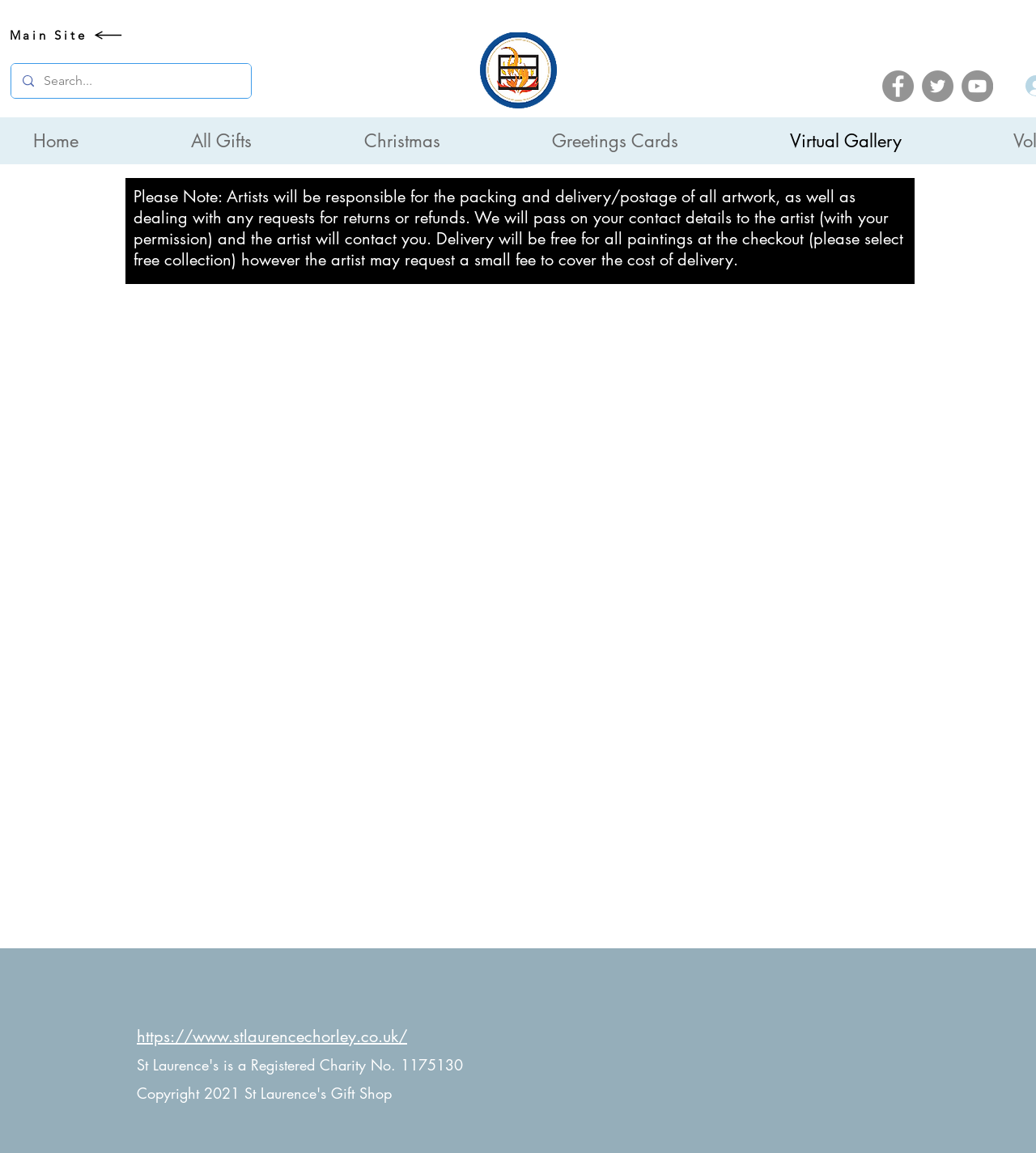Please determine the bounding box coordinates of the element to click in order to execute the following instruction: "Browse all gifts". The coordinates should be four float numbers between 0 and 1, specified as [left, top, right, bottom].

[0.13, 0.102, 0.297, 0.142]